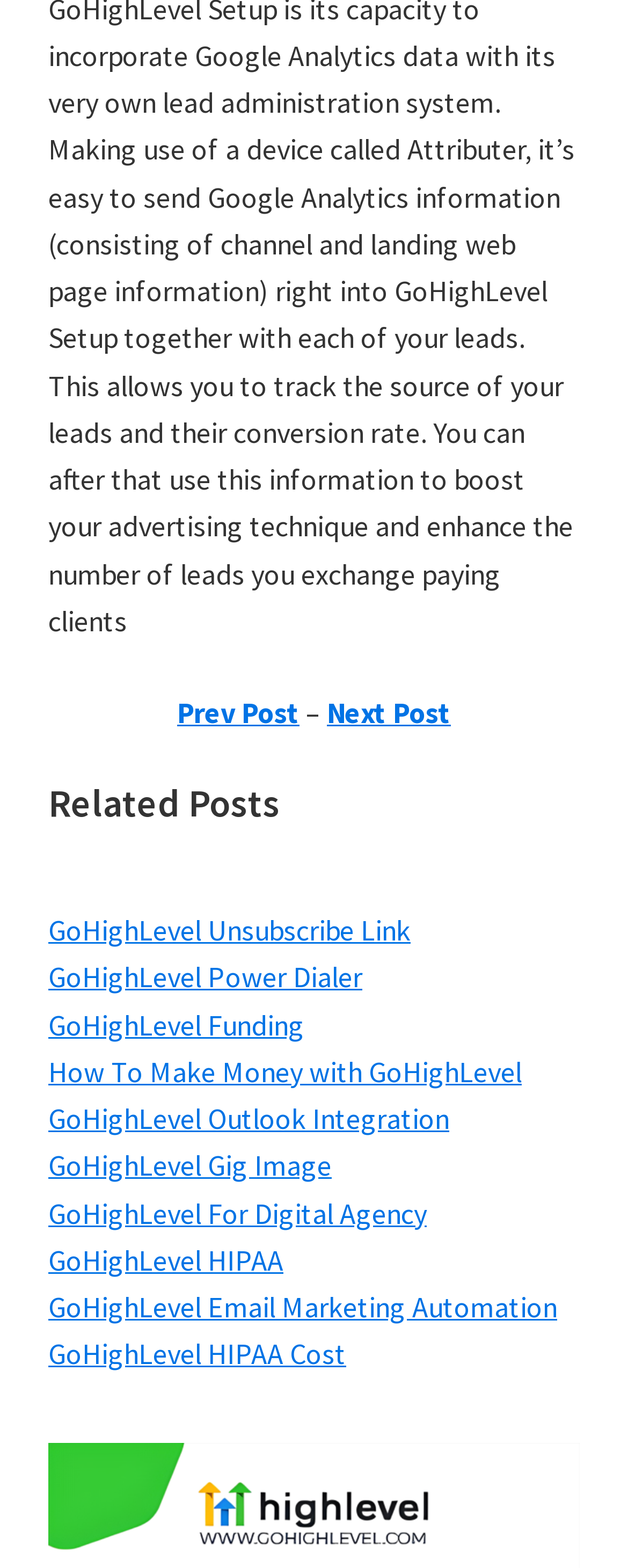What is the purpose of the '–' symbol?
Using the image as a reference, answer the question with a short word or phrase.

Separator